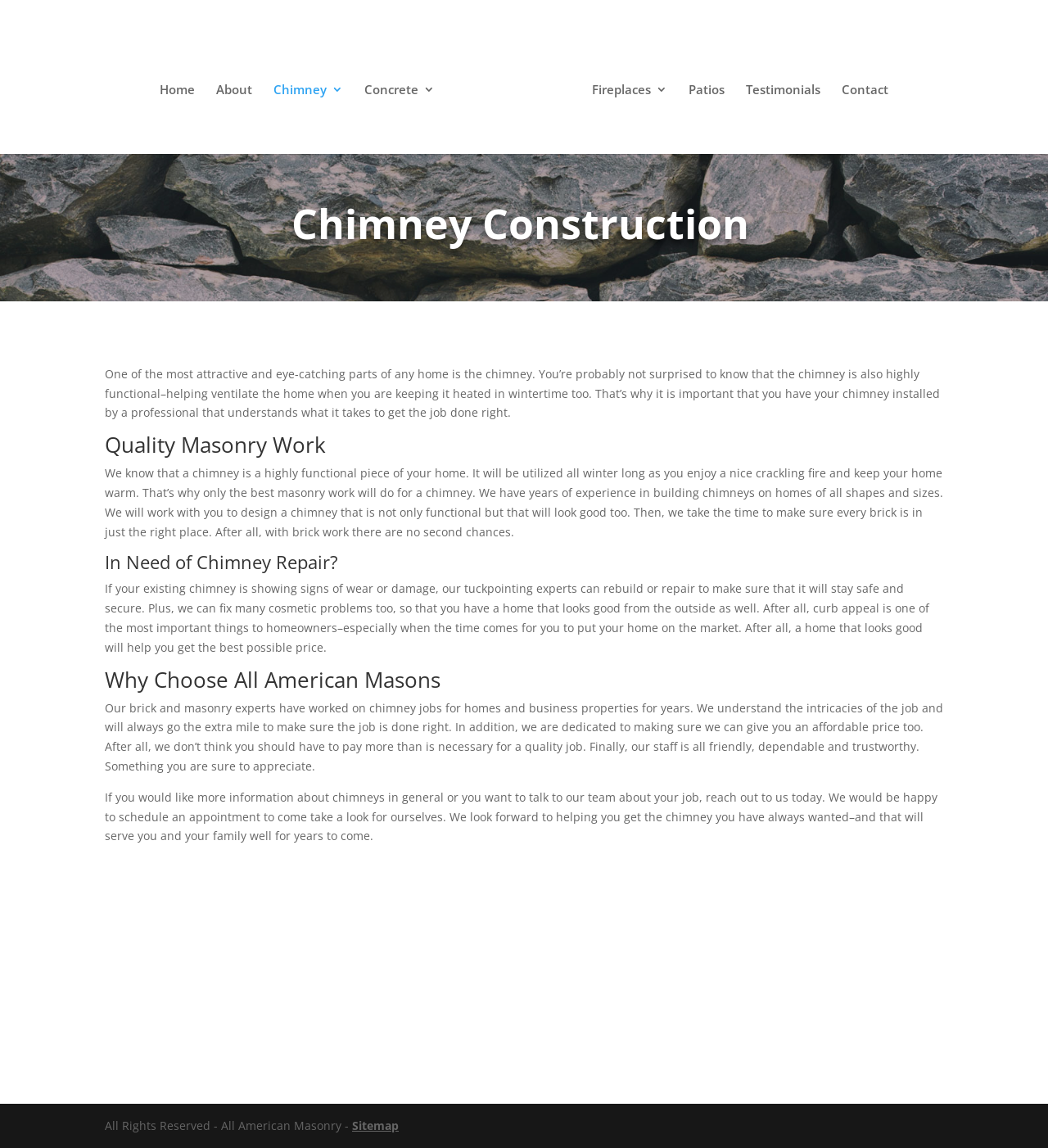Please indicate the bounding box coordinates of the element's region to be clicked to achieve the instruction: "Click on Home". Provide the coordinates as four float numbers between 0 and 1, i.e., [left, top, right, bottom].

[0.152, 0.073, 0.186, 0.134]